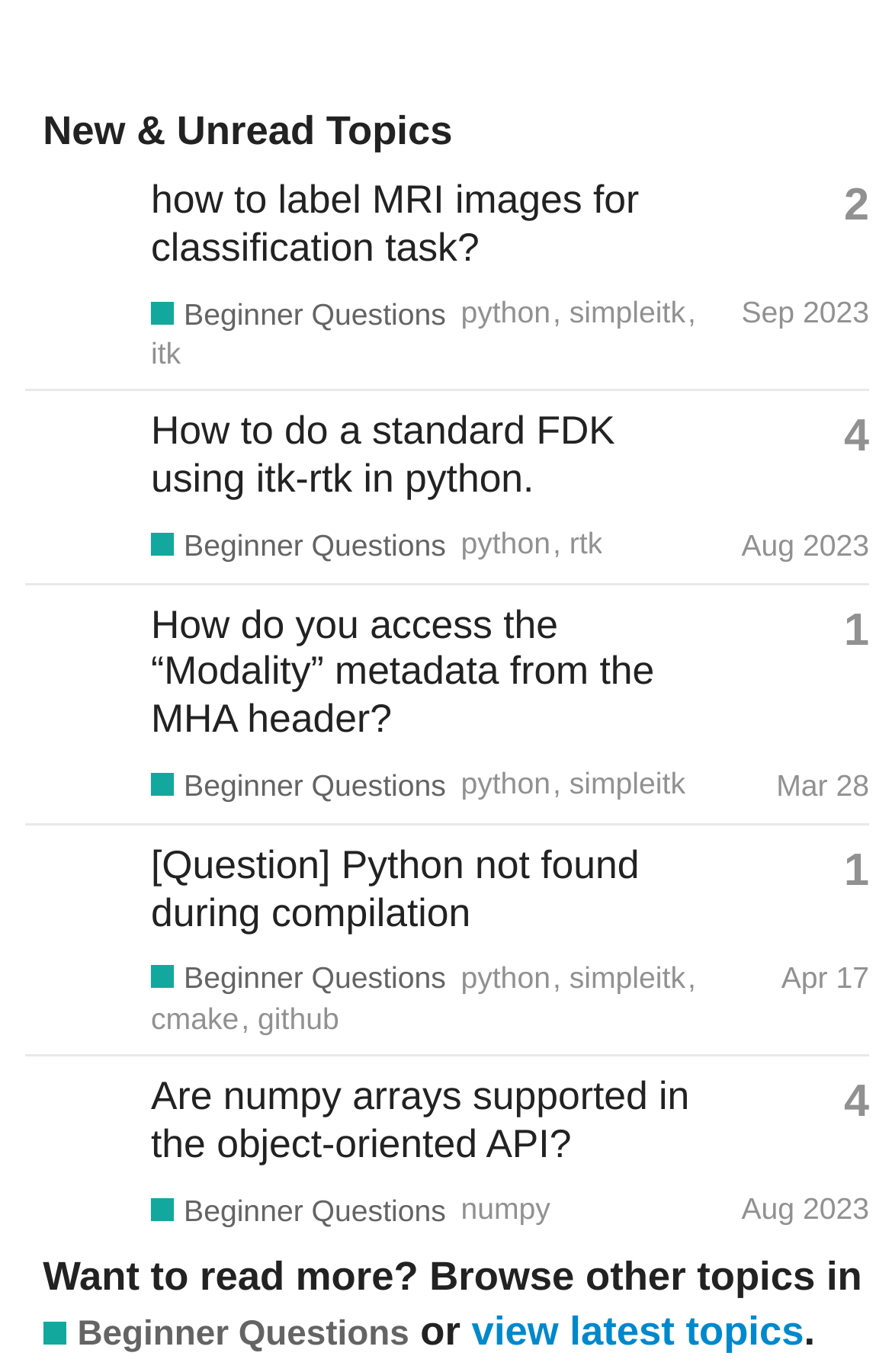Could you provide the bounding box coordinates for the portion of the screen to click to complete this instruction: "Read how to label MRI images for classification task?"?

[0.169, 0.129, 0.716, 0.196]